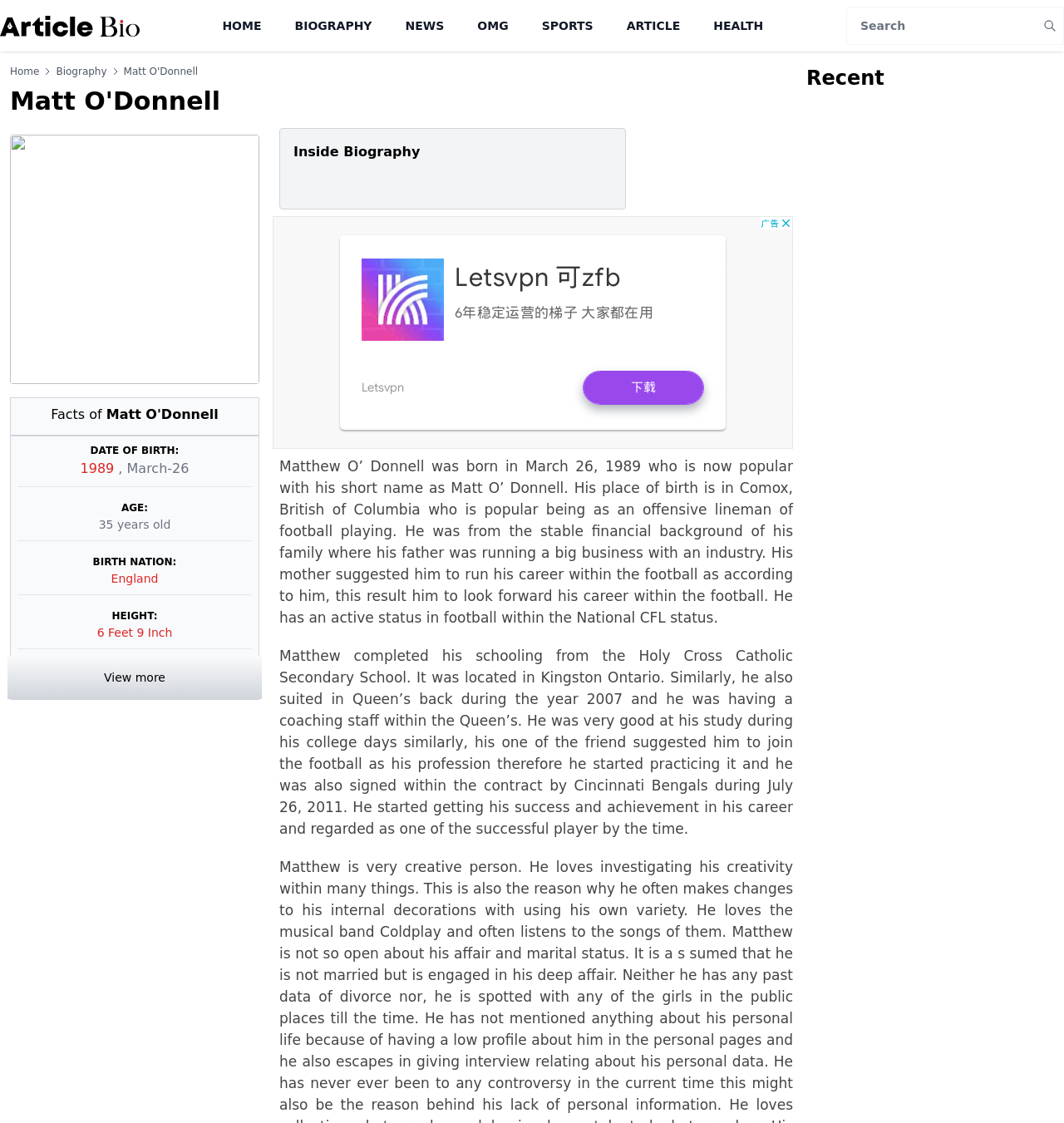Construct a comprehensive description capturing every detail on the webpage.

This webpage is about Matt O'Donnell's biography, featuring his personal life, married and affair information, salary, net worth, bio, and career. 

At the top left corner, there is a link to "ArticleBio.com" accompanied by an image. Below it, there are several links to different sections of the website, including "HOME", "BIOGRAPHY", "NEWS", "OMG", "SPORTS", "ARTICLE", and "HEALTH". 

On the right side of the top section, there is a search box with a "Search" button. 

Below the top section, there is a heading that reads "Matt O'Donnell". 

To the right of the heading, there is a section with the title "Facts of" followed by a table containing information about Matt O'Donnell's date of birth, age, birth nation, and height. Each row in the table has a row header and a grid cell with the corresponding information. 

Below the table, there is a "View more" link. 

The main content of the webpage is divided into two sections. The first section has the title "Inside Biography" and provides a brief overview of Matt O'Donnell's life, including his birthplace, family background, and how he started his football career. 

The second section is a longer biography that covers Matt O'Donnell's education, including his high school and college days, and his football career, including his contract with the Cincinnati Bengals. 

At the bottom right corner, there is a heading that reads "Recent".